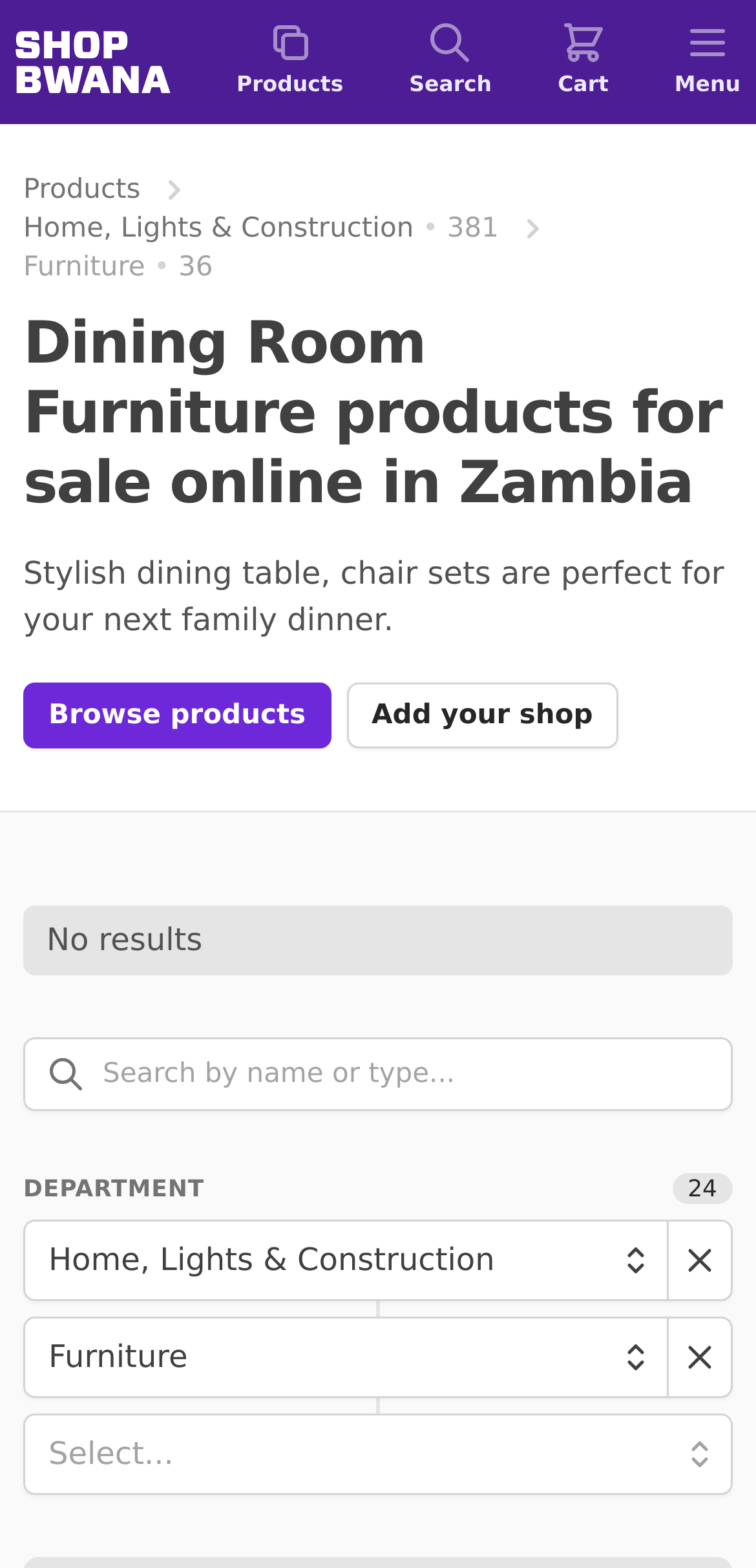Locate the bounding box coordinates of the item that should be clicked to fulfill the instruction: "View products in Home, Lights & Construction department".

[0.031, 0.778, 0.885, 0.83]